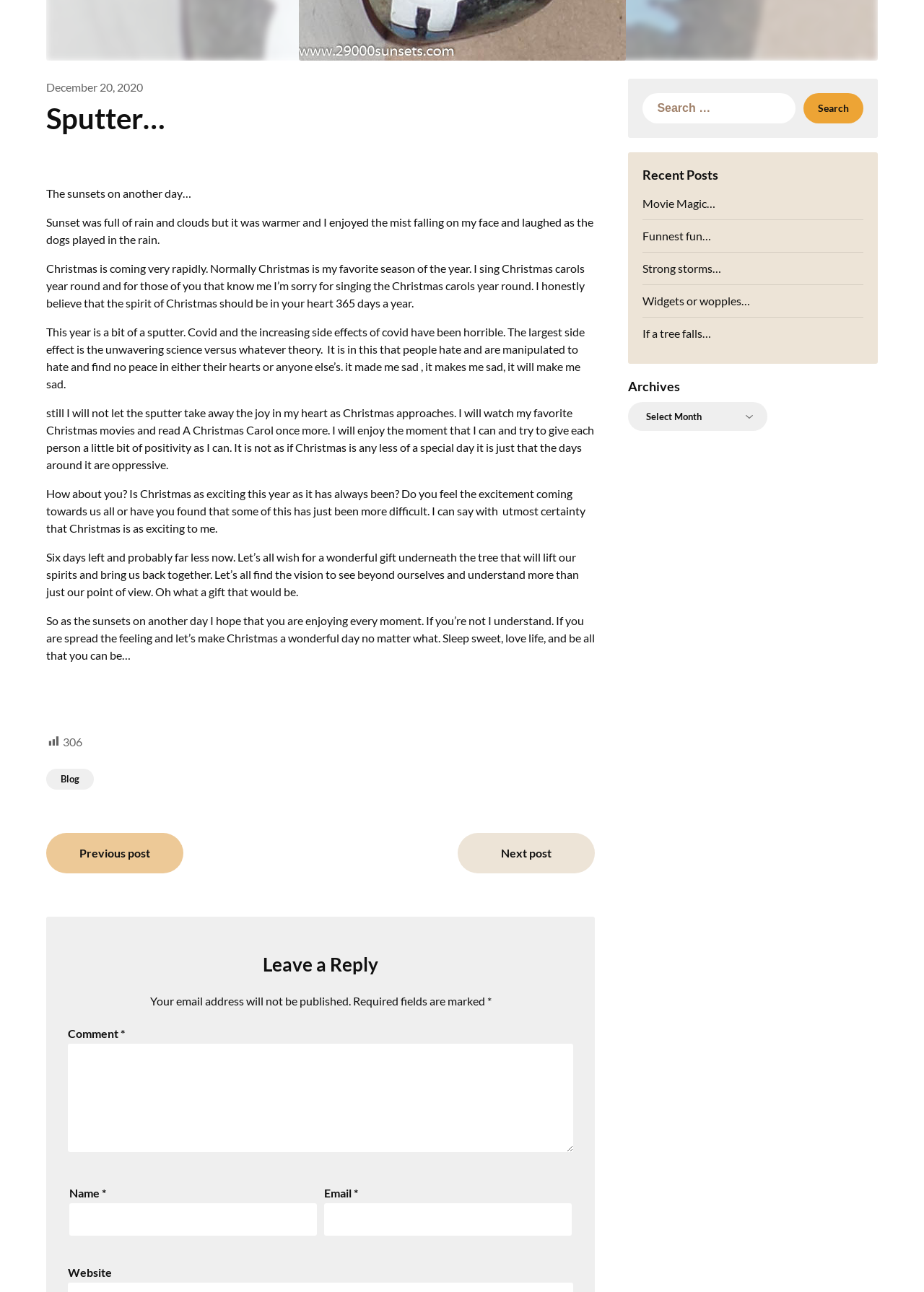Using floating point numbers between 0 and 1, provide the bounding box coordinates in the format (top-left x, top-left y, bottom-right x, bottom-right y). Locate the UI element described here: Movie Magic…

[0.696, 0.152, 0.775, 0.163]